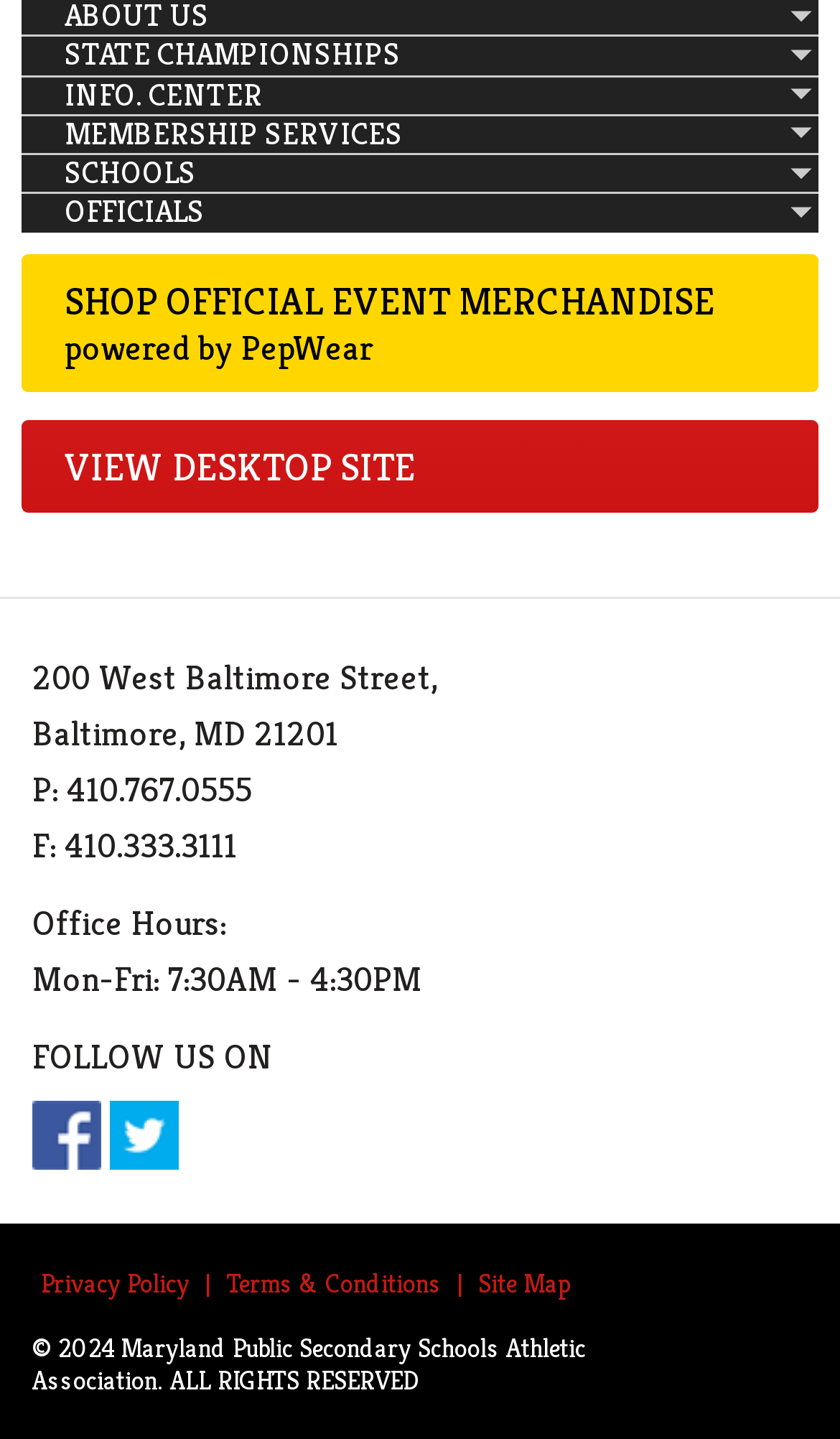Can you find the bounding box coordinates of the area I should click to execute the following instruction: "Shop official event merchandise"?

[0.026, 0.176, 0.974, 0.272]